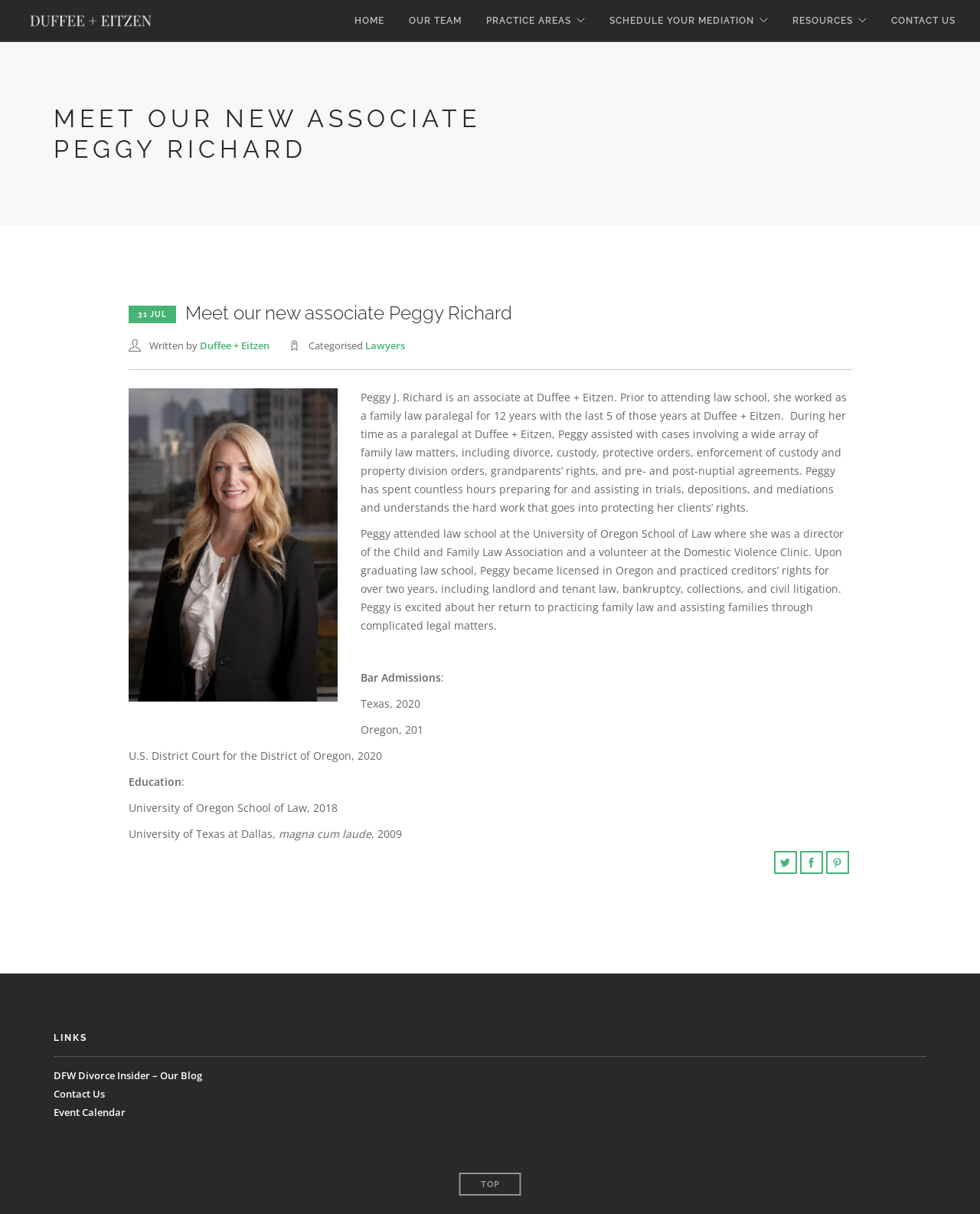How many years of experience does Peggy Richard have as a paralegal?
Please elaborate on the answer to the question with detailed information.

According to the webpage content, Peggy Richard worked as a family law paralegal for 12 years, with the last 5 years at Duffee + Eitzen, before attending law school.